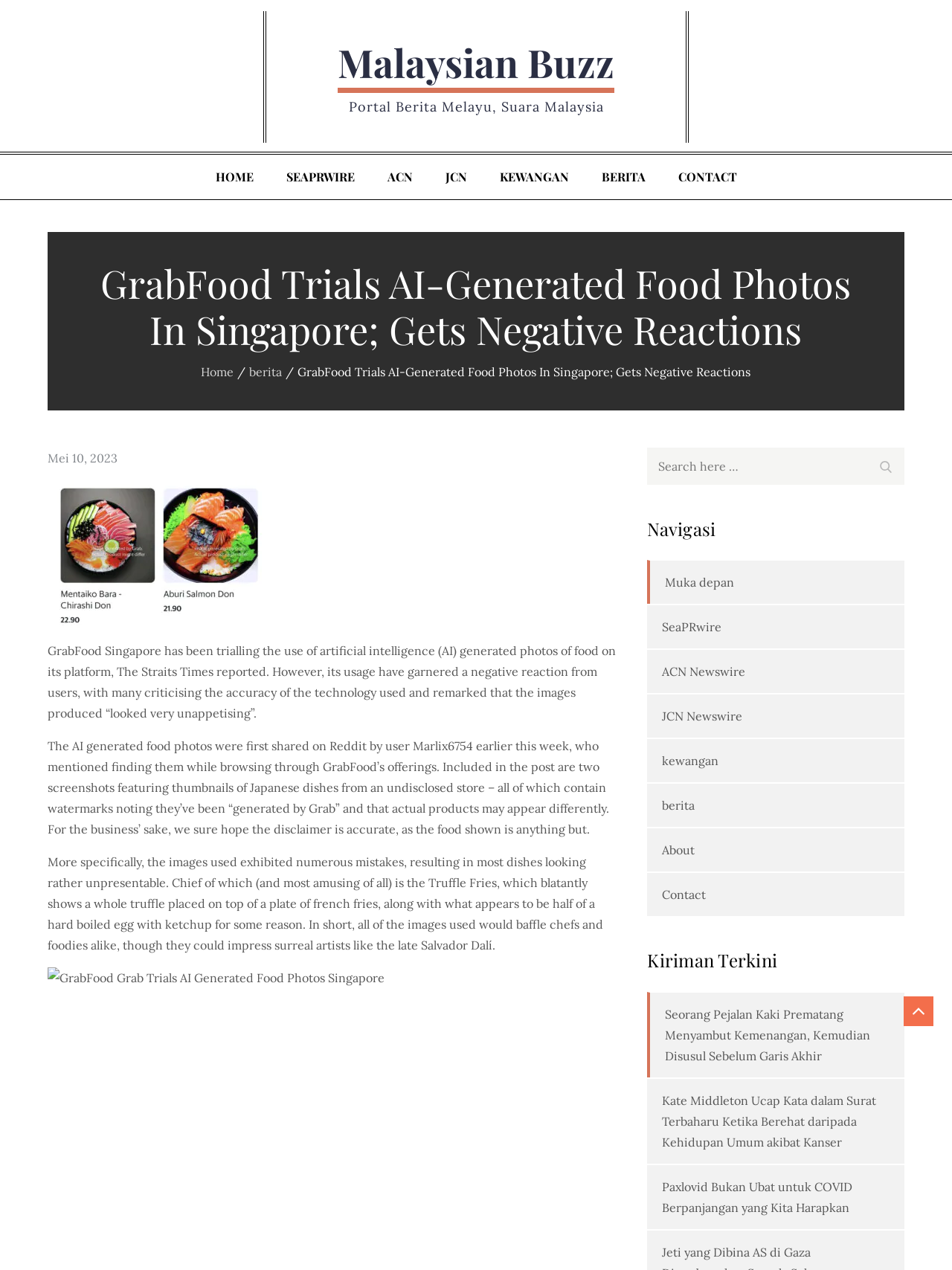Please pinpoint the bounding box coordinates for the region I should click to adhere to this instruction: "Read the latest news".

[0.699, 0.793, 0.914, 0.837]